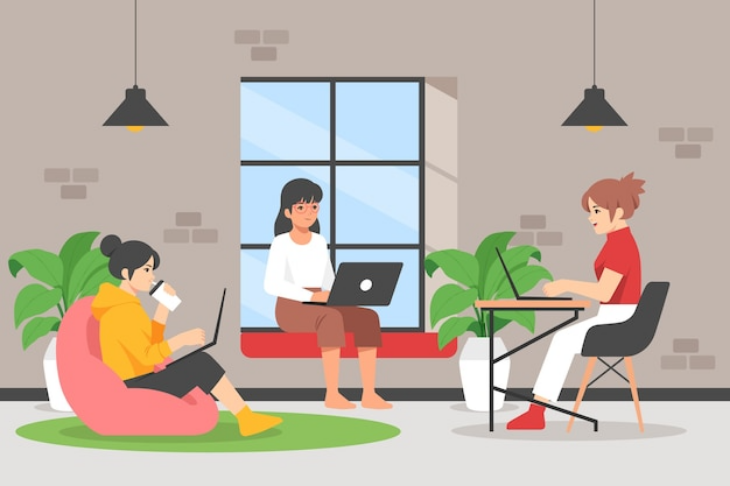Please answer the following question using a single word or phrase: 
What type of plants are in the study area?

Lush green plants